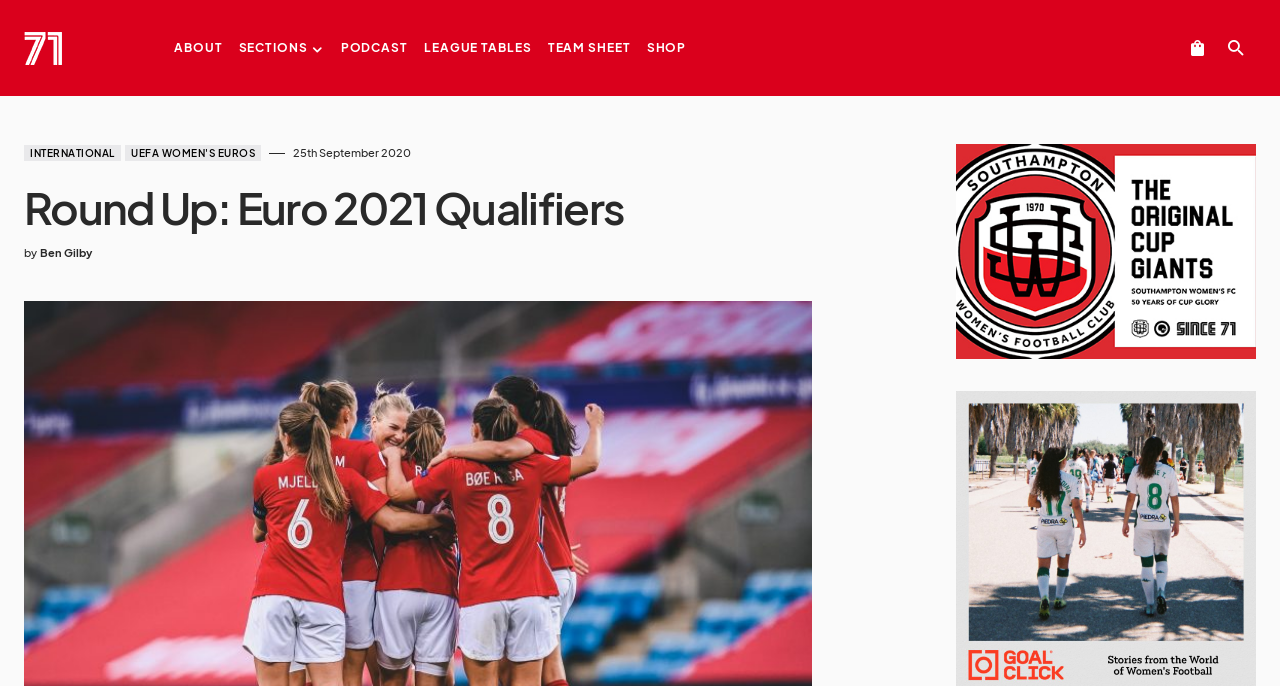Please specify the coordinates of the bounding box for the element that should be clicked to carry out this instruction: "go to ABOUT page". The coordinates must be four float numbers between 0 and 1, formatted as [left, top, right, bottom].

[0.136, 0.0, 0.174, 0.14]